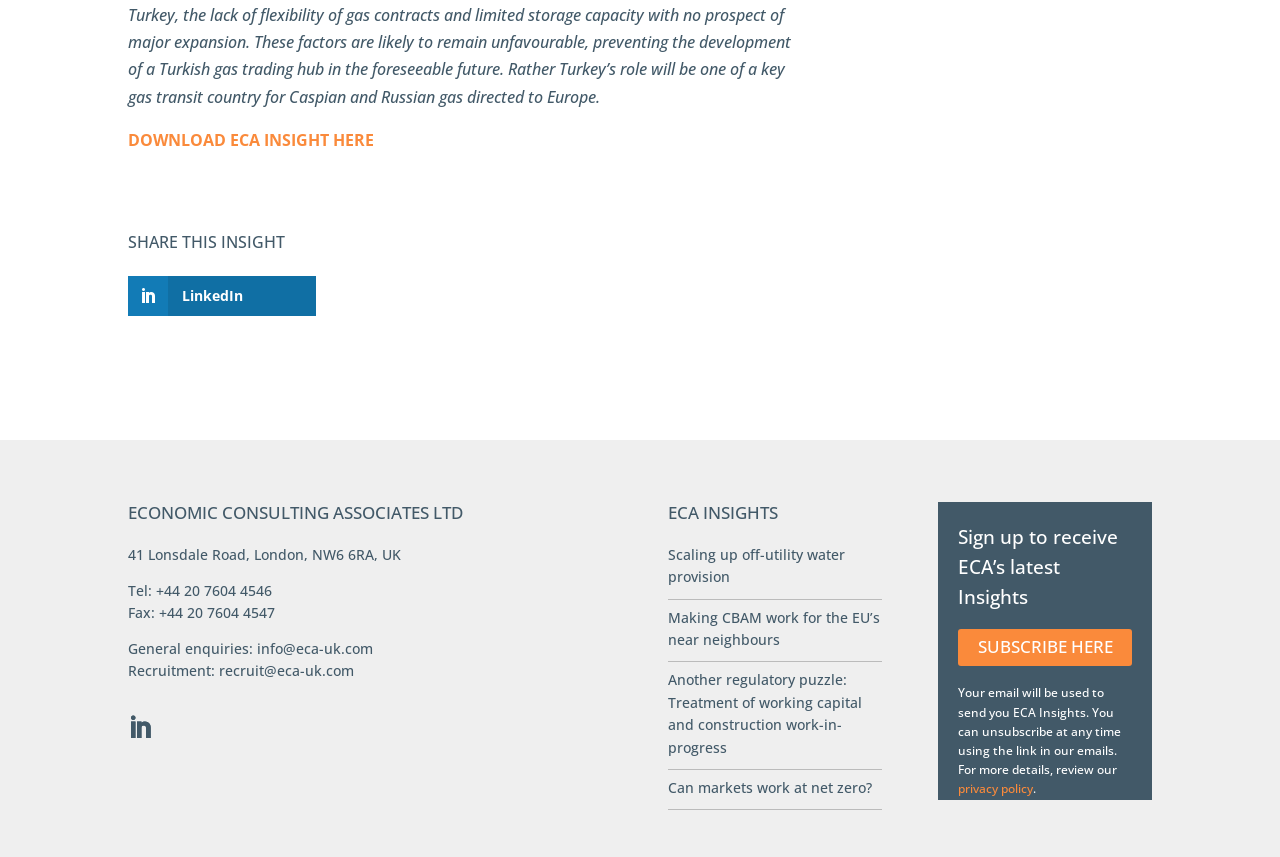Answer the question using only a single word or phrase: 
What is the company's address?

41 Lonsdale Road, London, NW6 6RA, UK